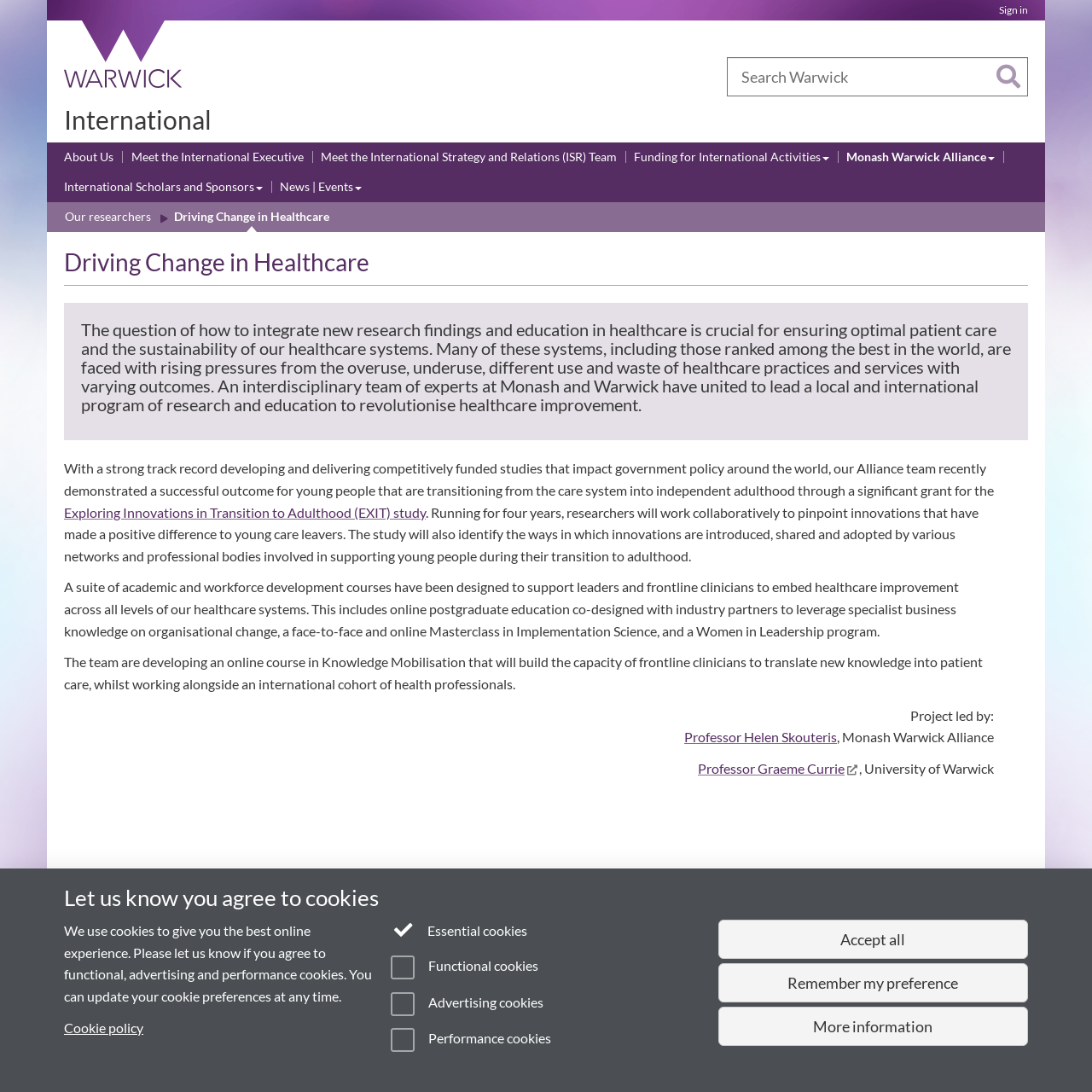Identify the bounding box coordinates of the element that should be clicked to fulfill this task: "Explore International". The coordinates should be provided as four float numbers between 0 and 1, i.e., [left, top, right, bottom].

[0.055, 0.088, 0.941, 0.131]